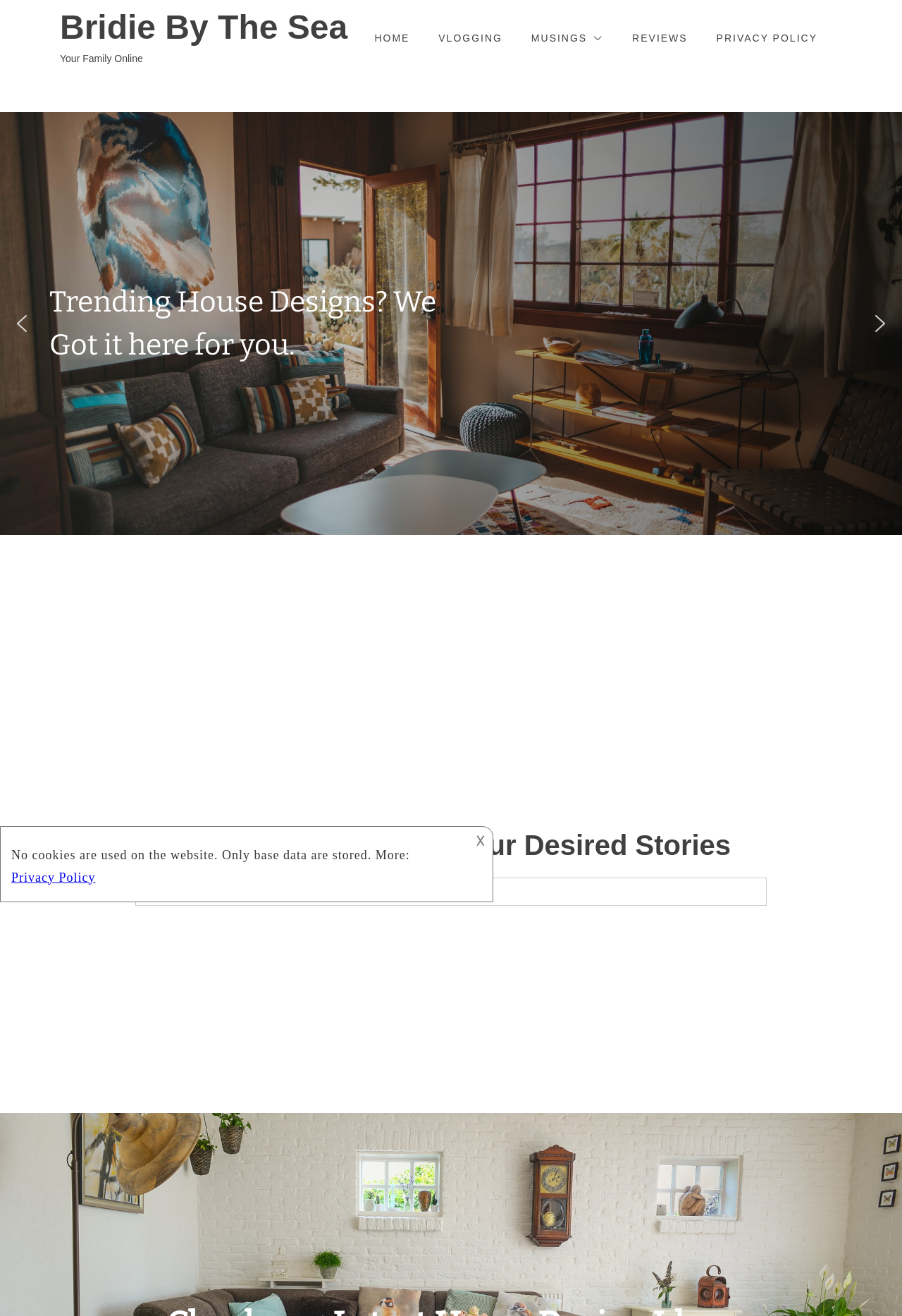Identify the bounding box coordinates of the region that should be clicked to execute the following instruction: "go to REVIEWS page".

[0.701, 0.024, 0.762, 0.035]